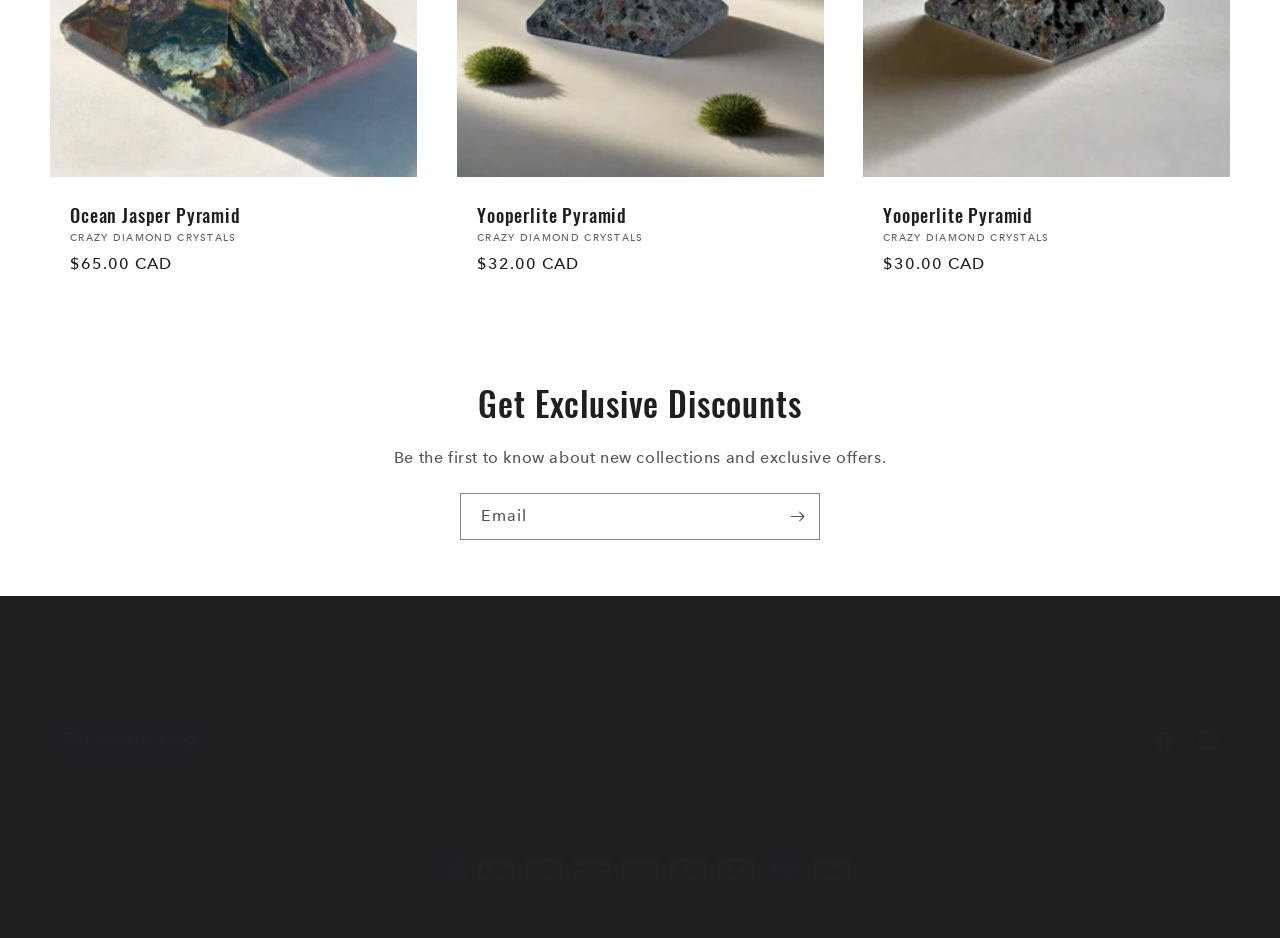Pinpoint the bounding box coordinates of the element to be clicked to execute the instruction: "Follow on Shop".

[0.039, 0.769, 0.162, 0.808]